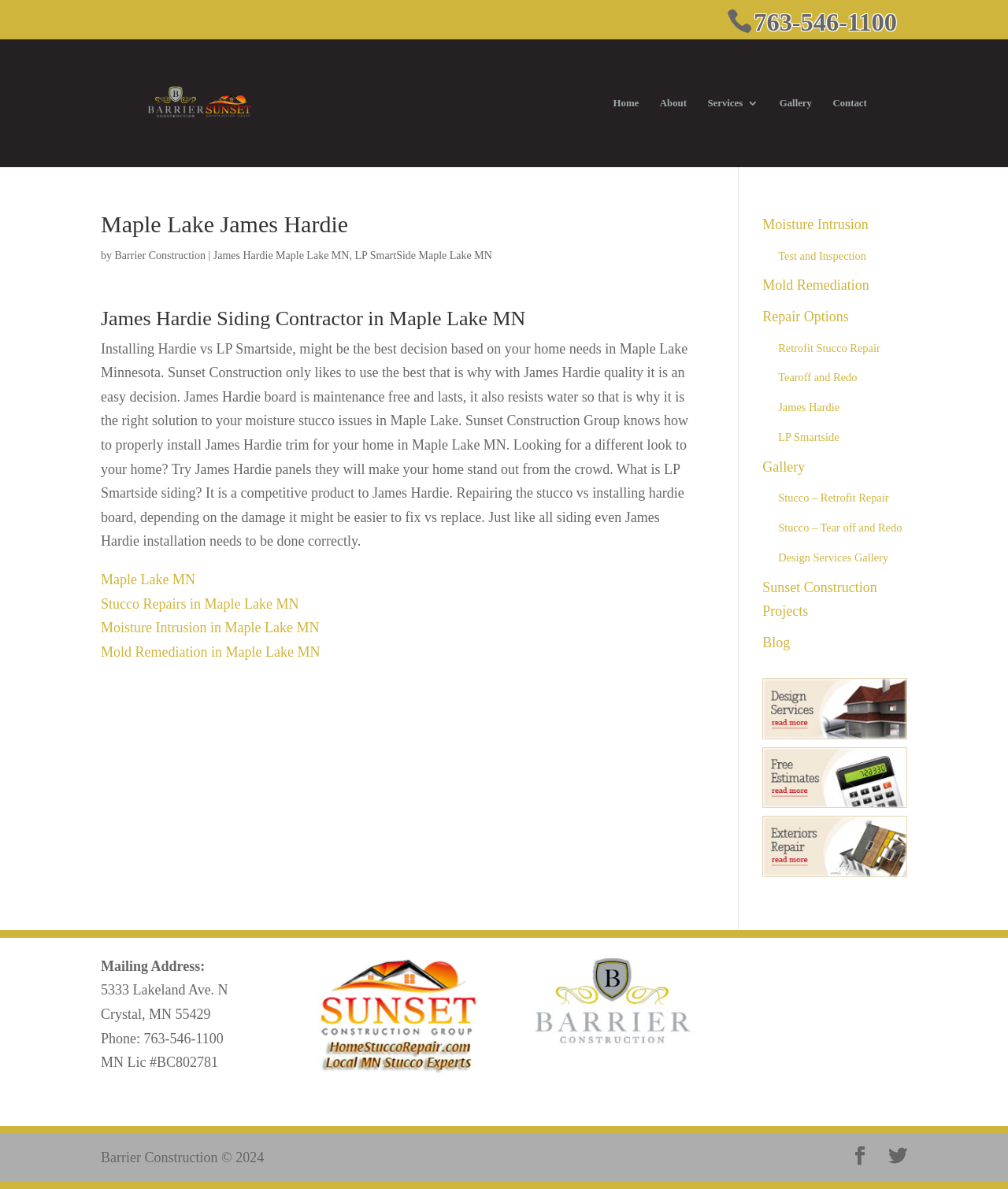Identify the main heading of the webpage and provide its text content.

Maple Lake James Hardie